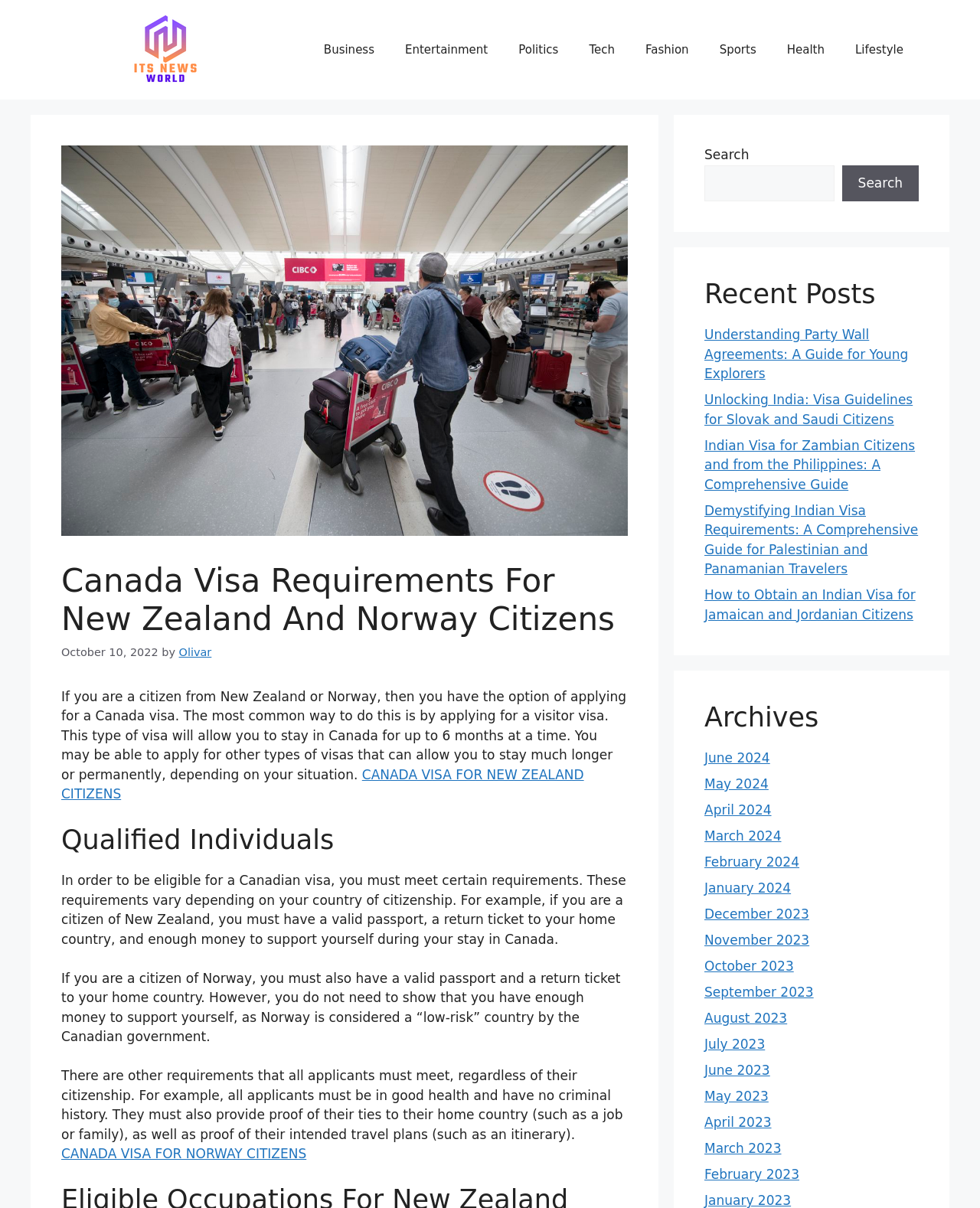Please identify the bounding box coordinates for the region that you need to click to follow this instruction: "Learn about Canada visa for Norway citizens".

[0.062, 0.949, 0.313, 0.961]